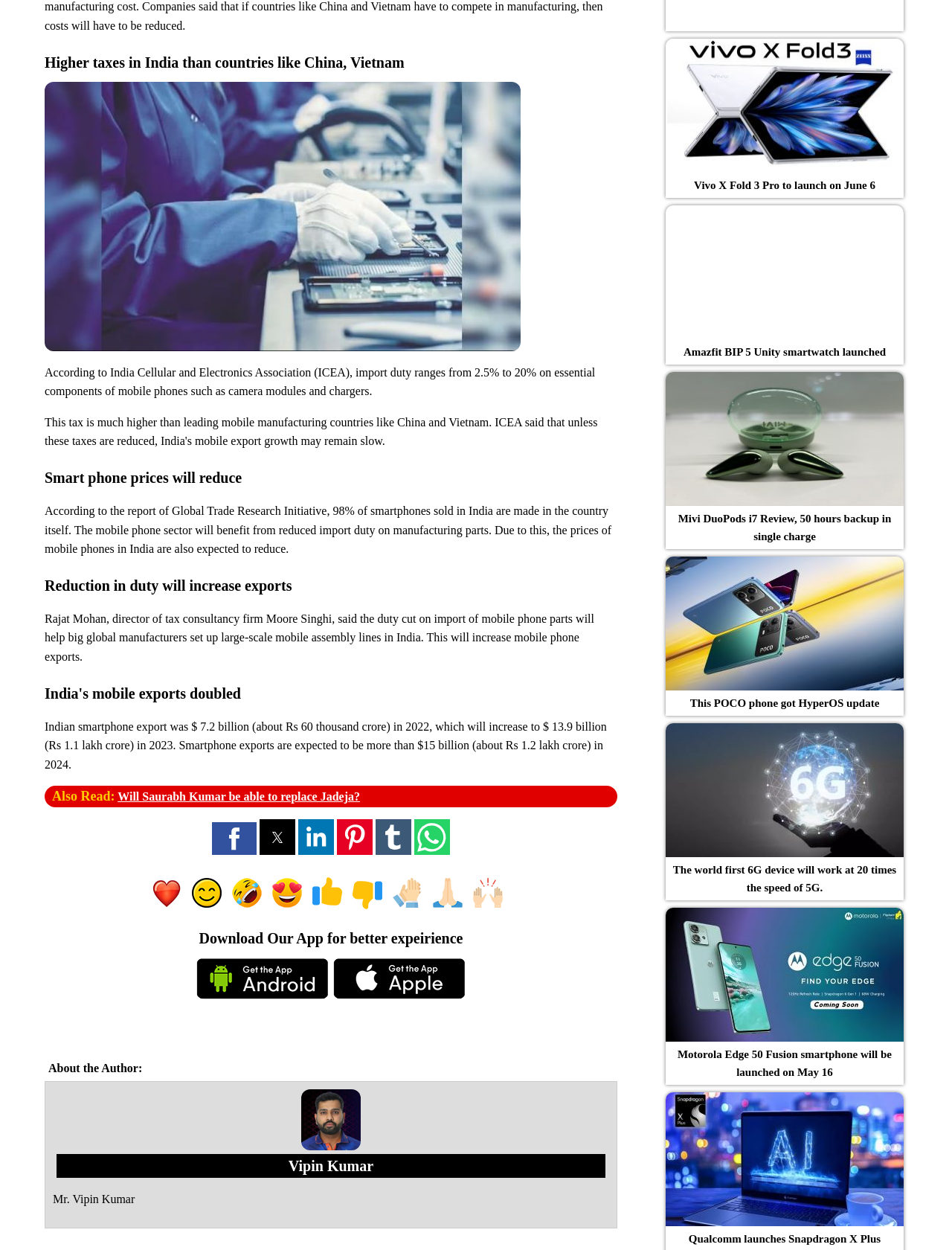What is the purpose of the buttons at the bottom of the page?
Using the visual information, reply with a single word or short phrase.

Share on social media